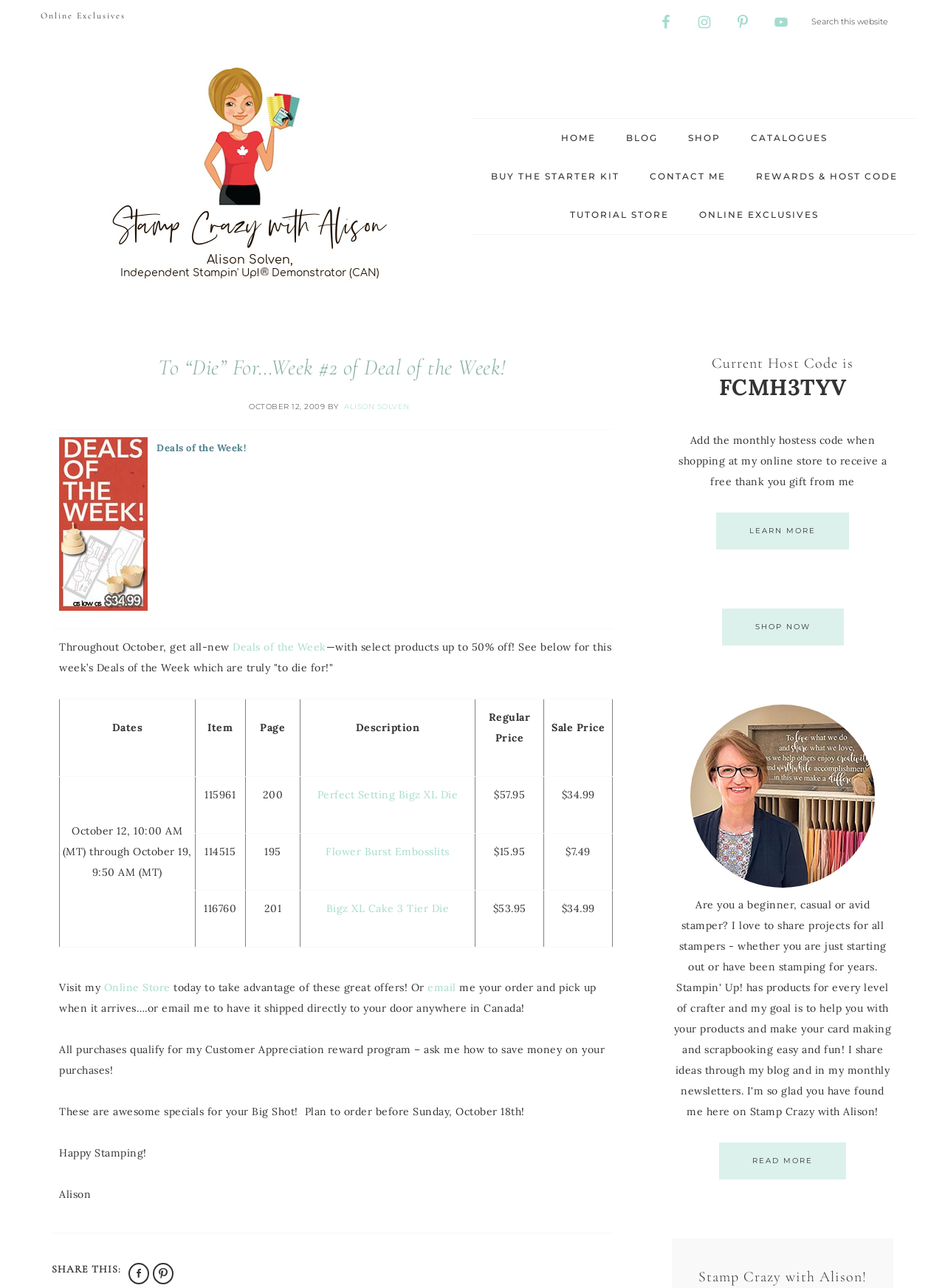Who is the author of the blog post?
Answer the question with a single word or phrase by looking at the picture.

Alison Solven